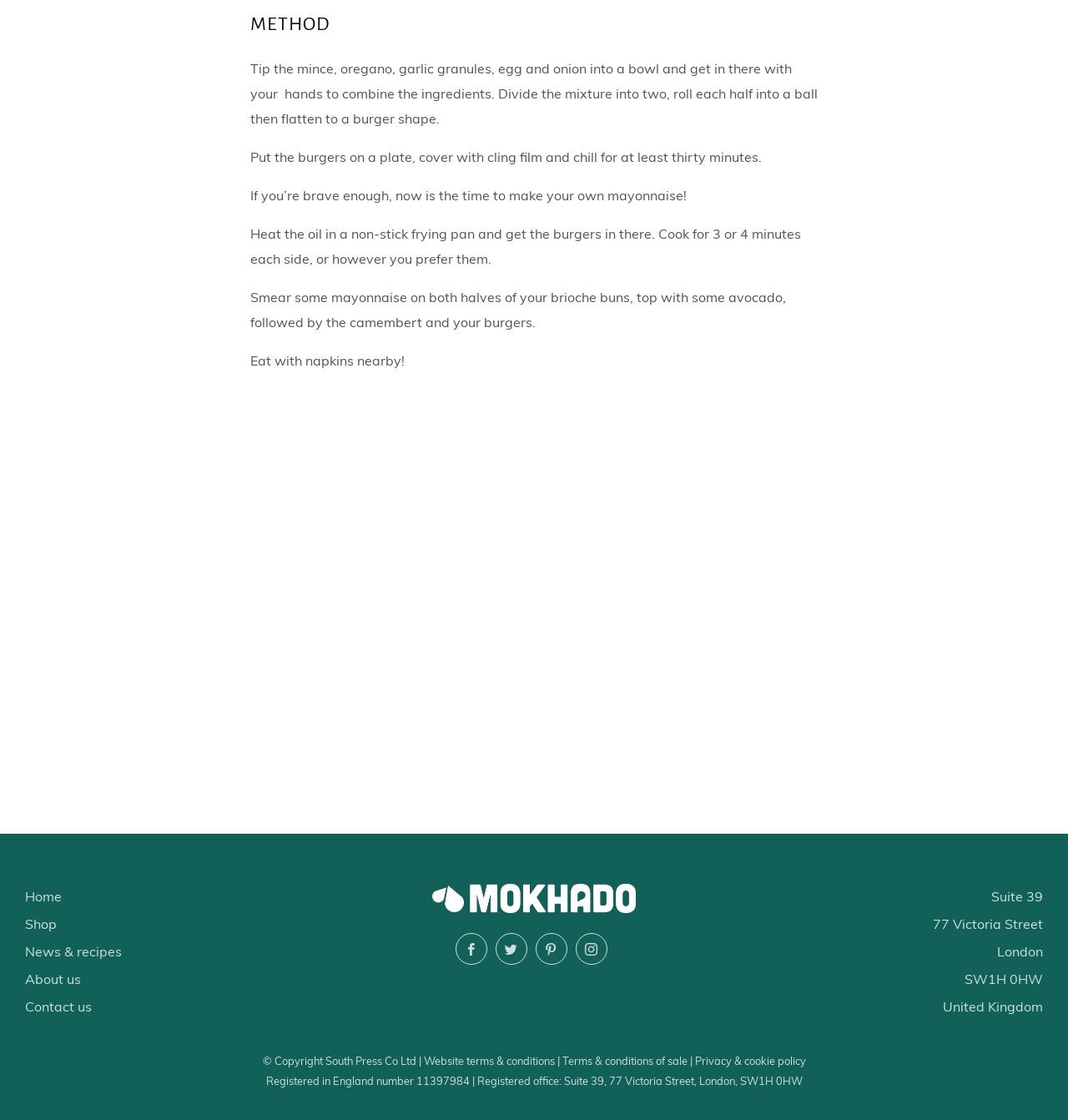Highlight the bounding box coordinates of the element you need to click to perform the following instruction: "Click the 'Home' link."

[0.023, 0.793, 0.058, 0.808]